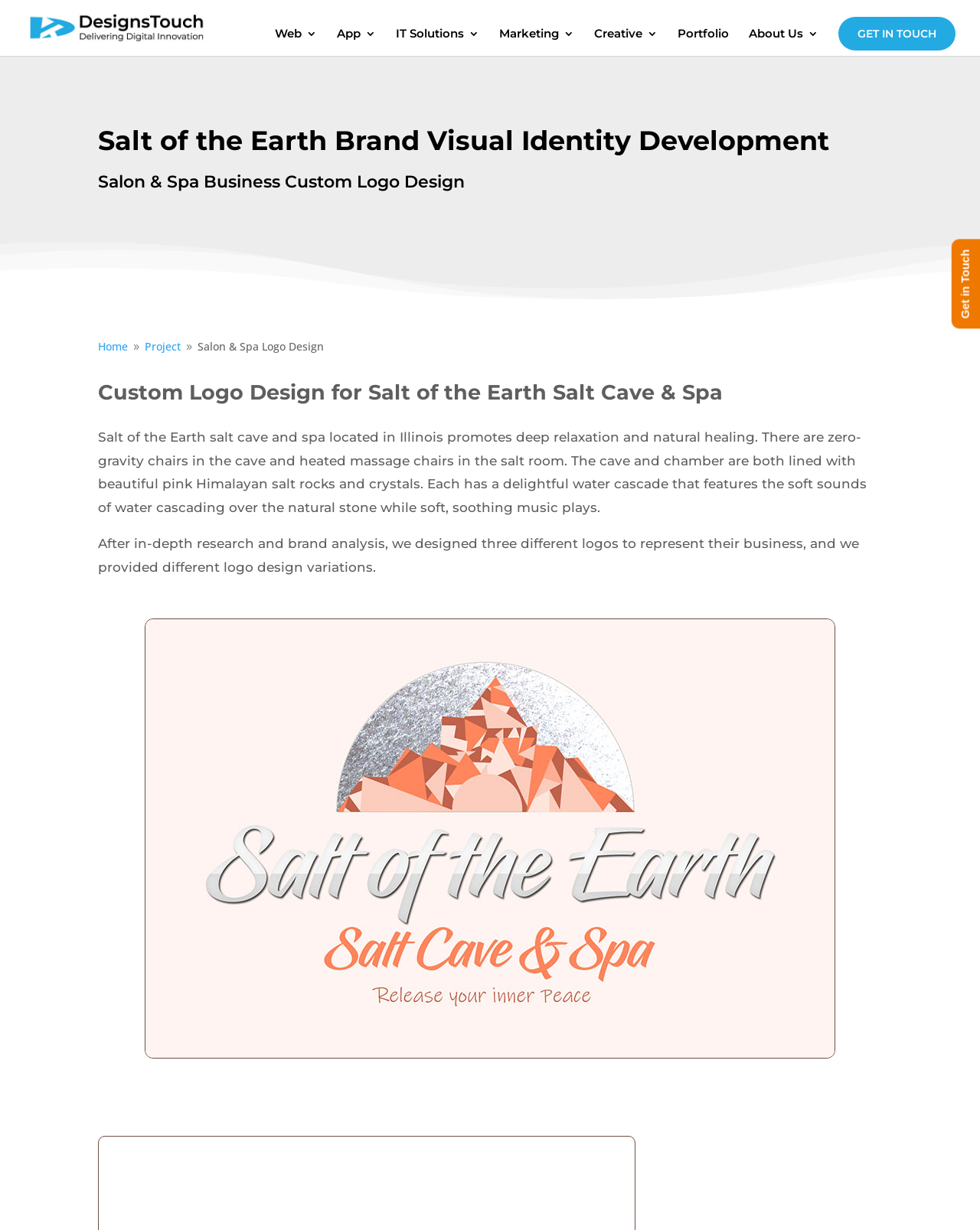Find the bounding box coordinates for the area that should be clicked to accomplish the instruction: "Read about the Salon & Spa Logo Design project".

[0.1, 0.349, 0.884, 0.419]